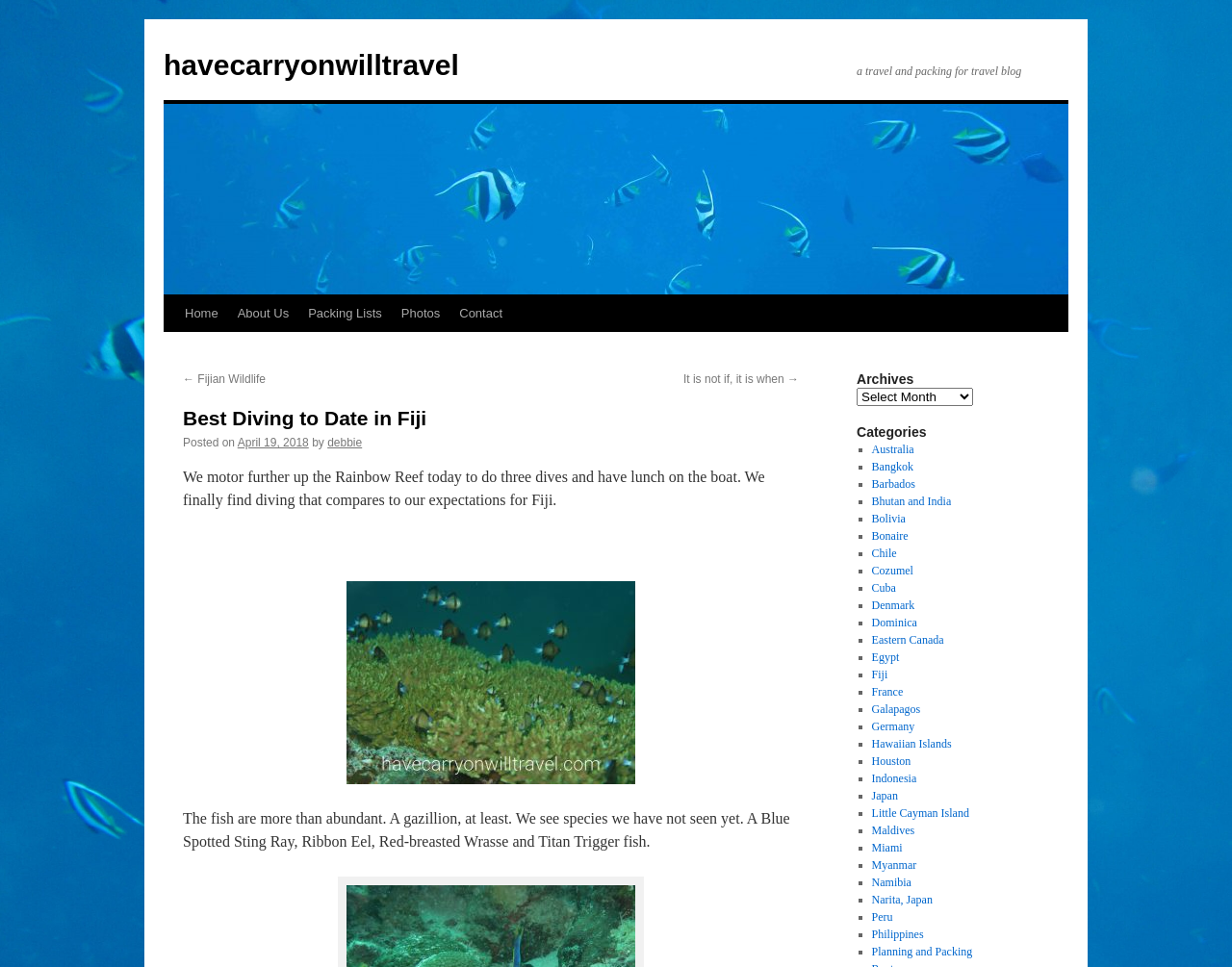What is the name of the author of the article?
Relying on the image, give a concise answer in one word or a brief phrase.

debbie